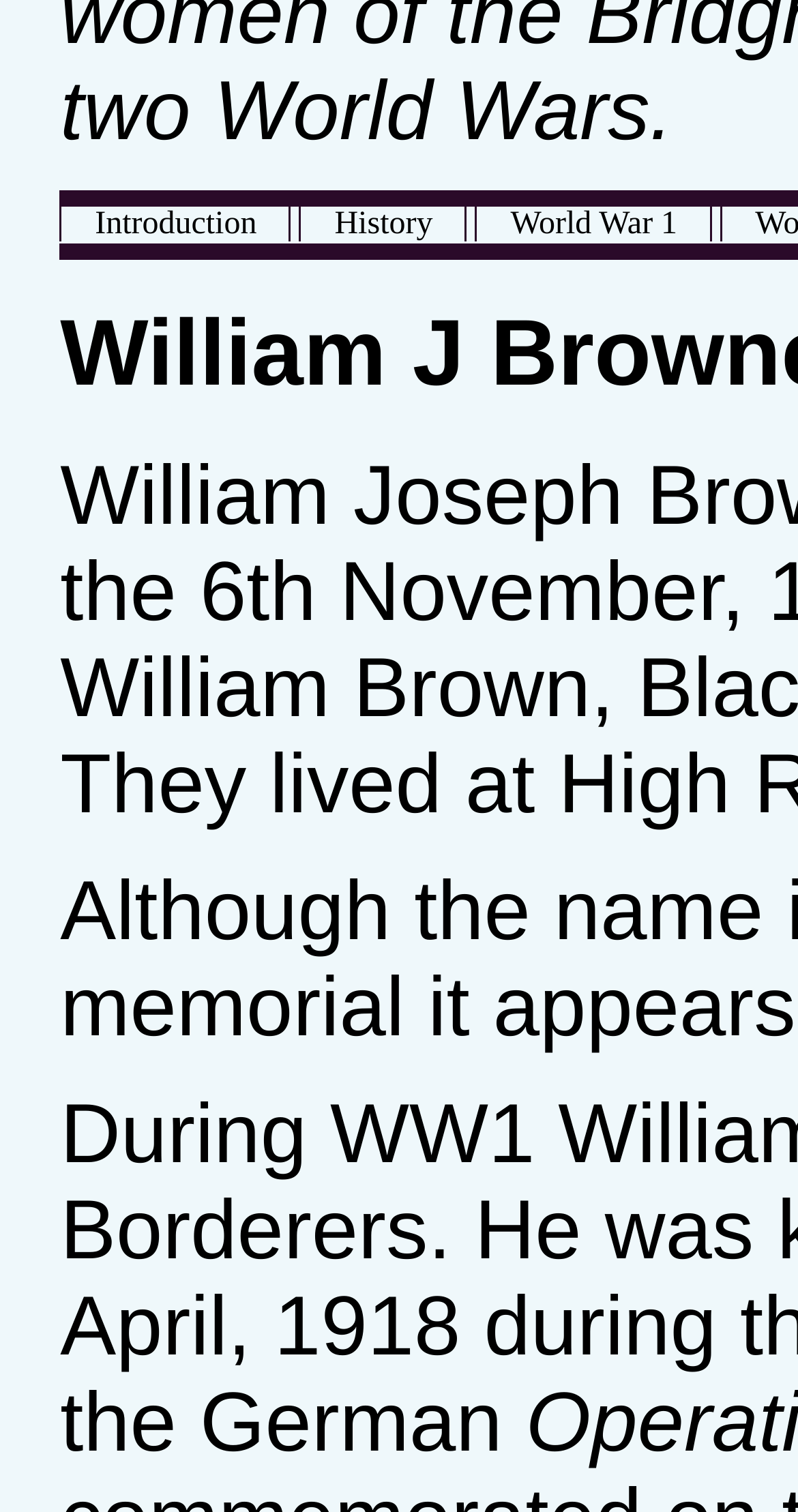Locate the bounding box coordinates of the UI element described by: "Introduction". Provide the coordinates as four float numbers between 0 and 1, formatted as [left, top, right, bottom].

[0.078, 0.132, 0.363, 0.165]